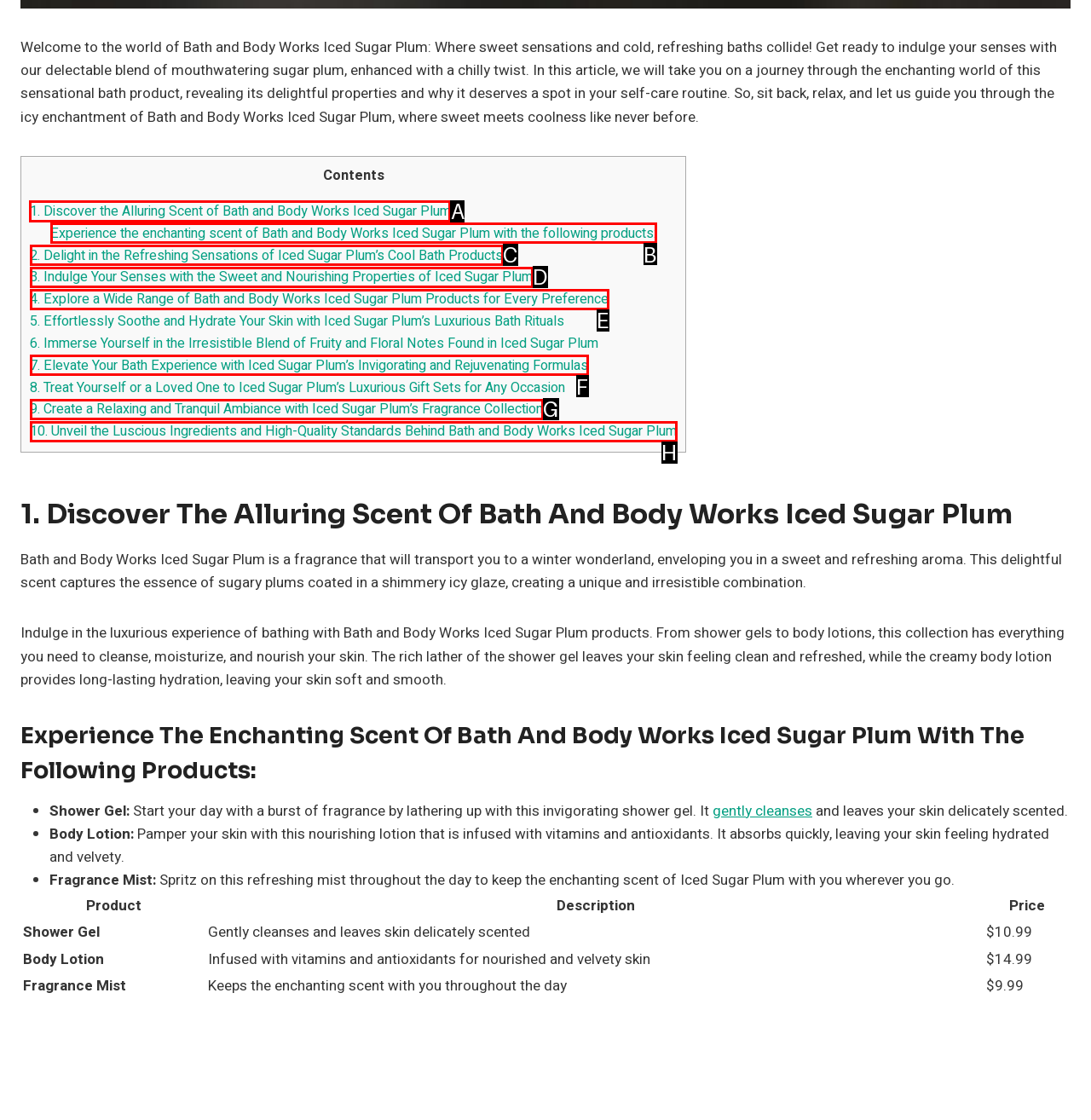What is the letter of the UI element you should click to Click on '1. Discover the Alluring Scent of Bath and Body Works Iced Sugar Plum'? Provide the letter directly.

A